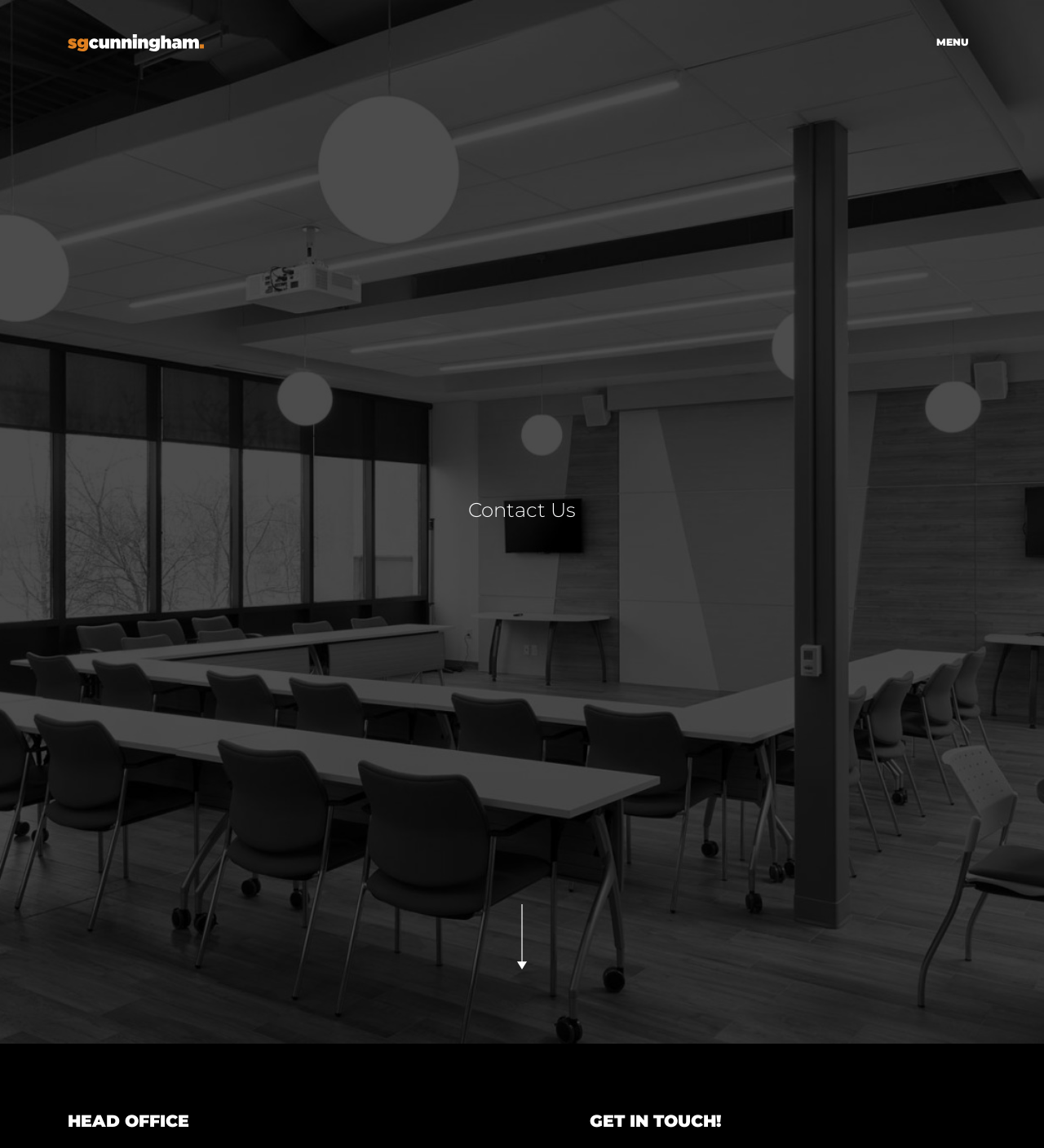Determine the bounding box coordinates in the format (top-left x, top-left y, bottom-right x, bottom-right y). Ensure all values are floating point numbers between 0 and 1. Identify the bounding box of the UI element described by: parent_node: MENU

[0.065, 0.026, 0.195, 0.047]